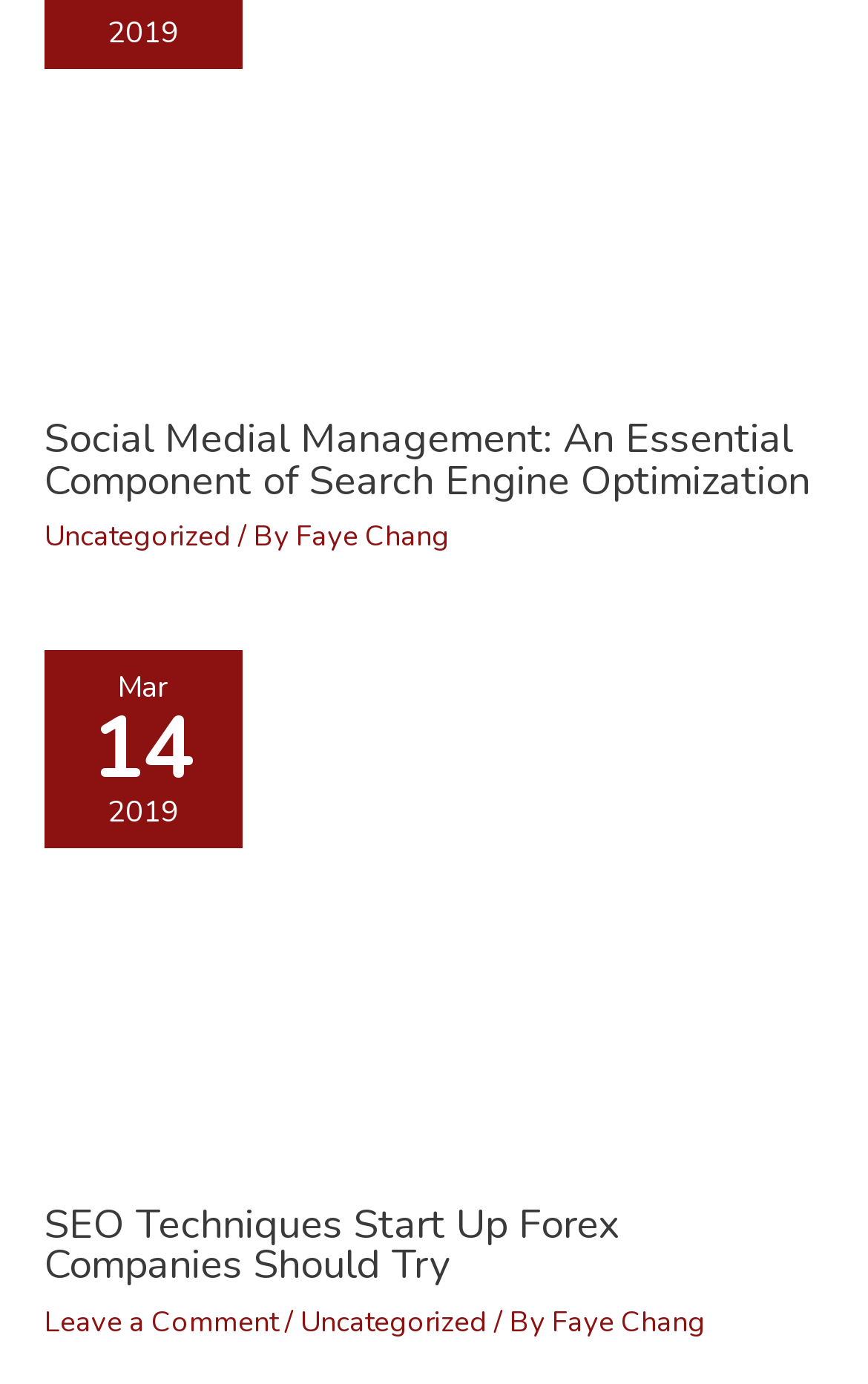How many articles are on this webpage?
Please answer the question with a single word or phrase, referencing the image.

2